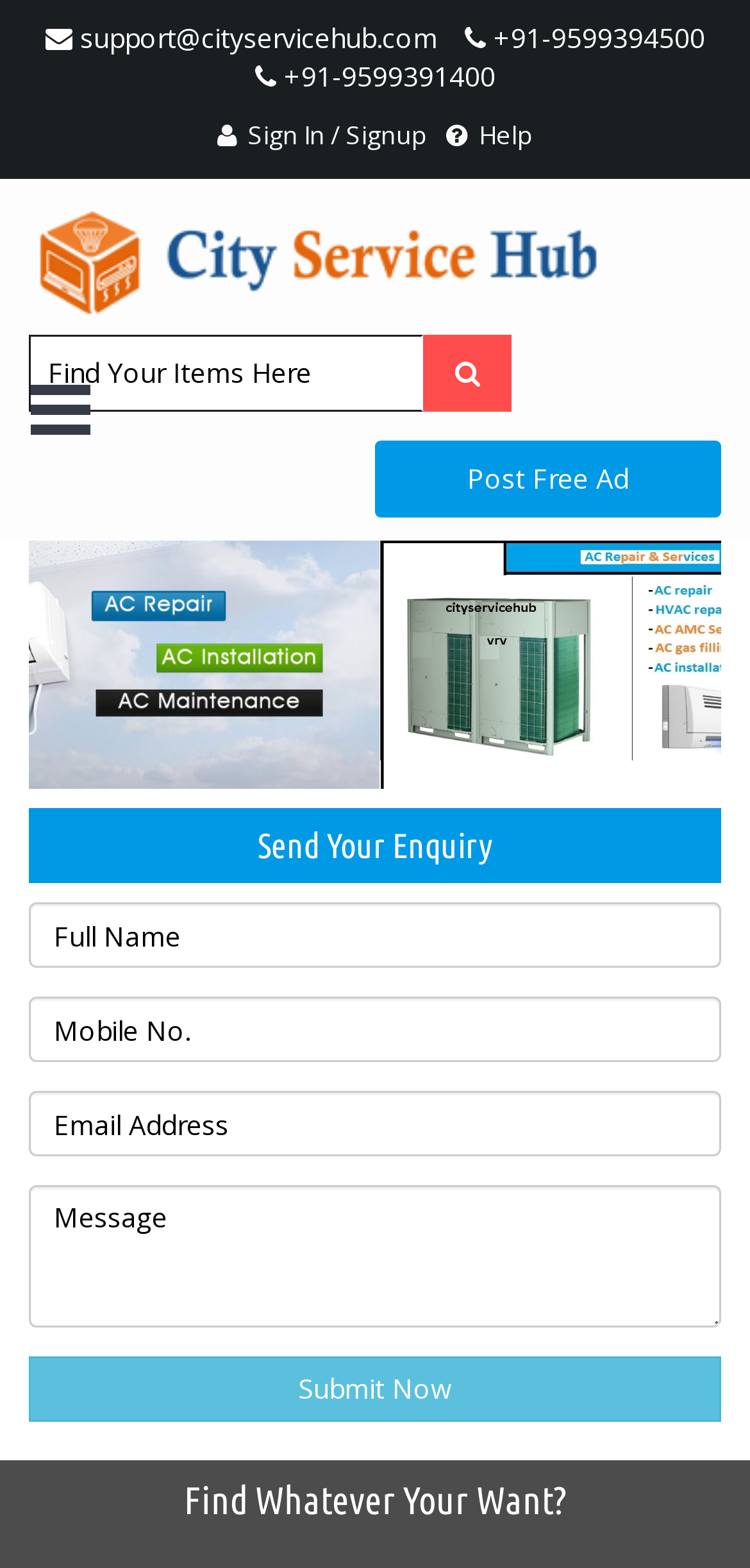Find the bounding box coordinates of the clickable element required to execute the following instruction: "Fill in your full name". Provide the coordinates as four float numbers between 0 and 1, i.e., [left, top, right, bottom].

[0.038, 0.576, 0.962, 0.618]